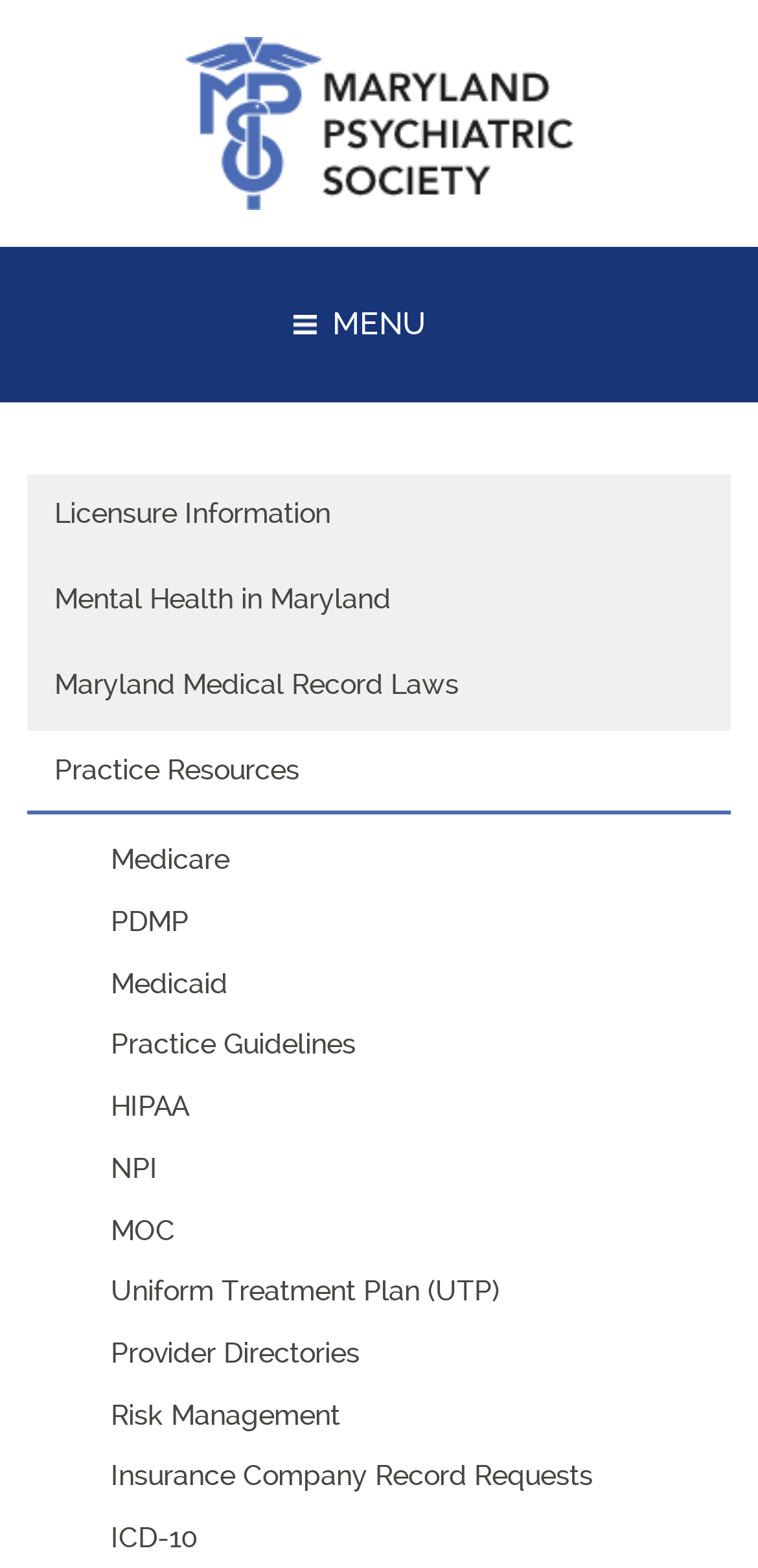What is the name of the organization?
Based on the screenshot, provide a one-word or short-phrase response.

Maryland Psychiatric Society